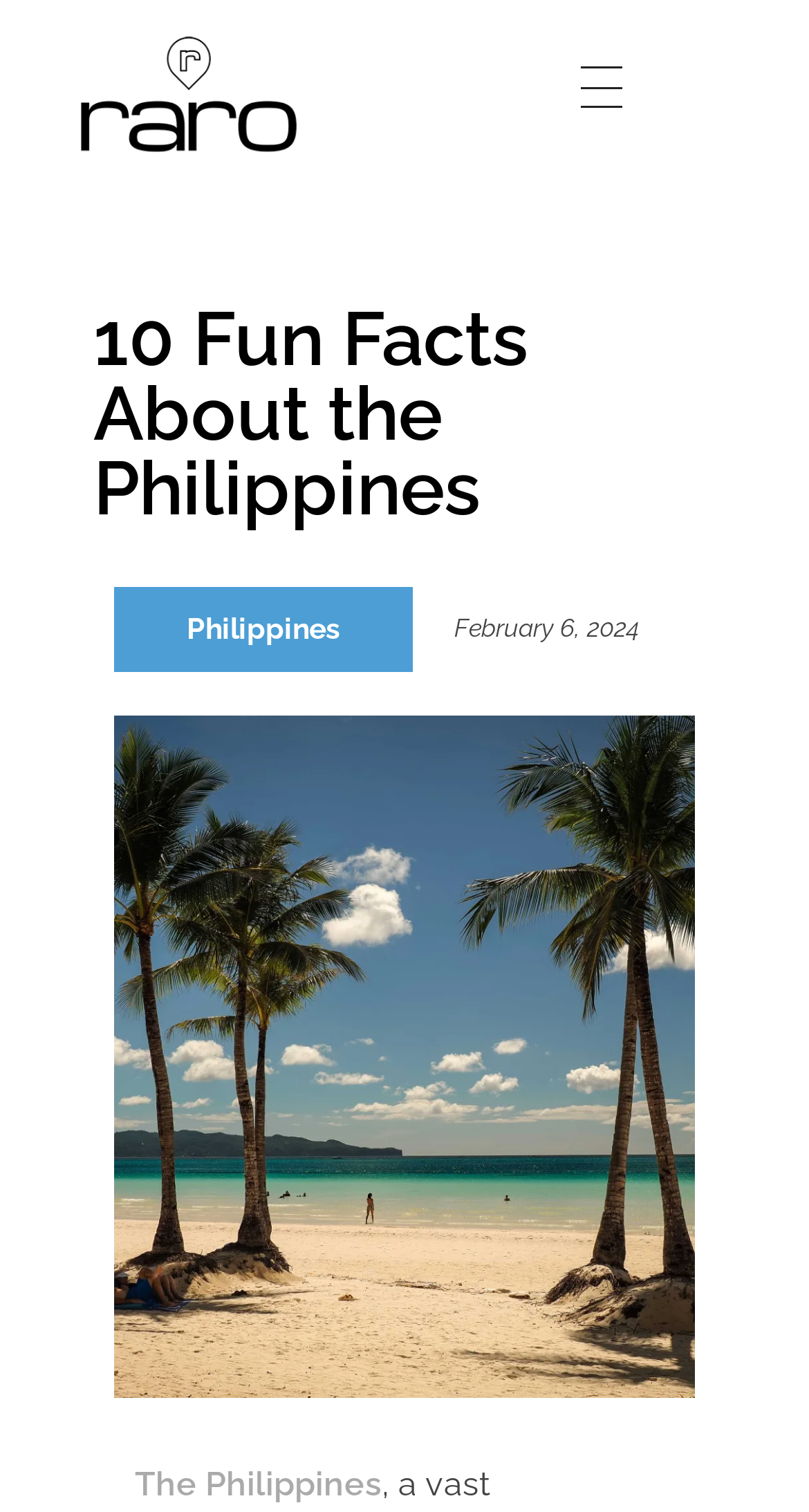What is the date of the article? Examine the screenshot and reply using just one word or a brief phrase.

February 6, 2024